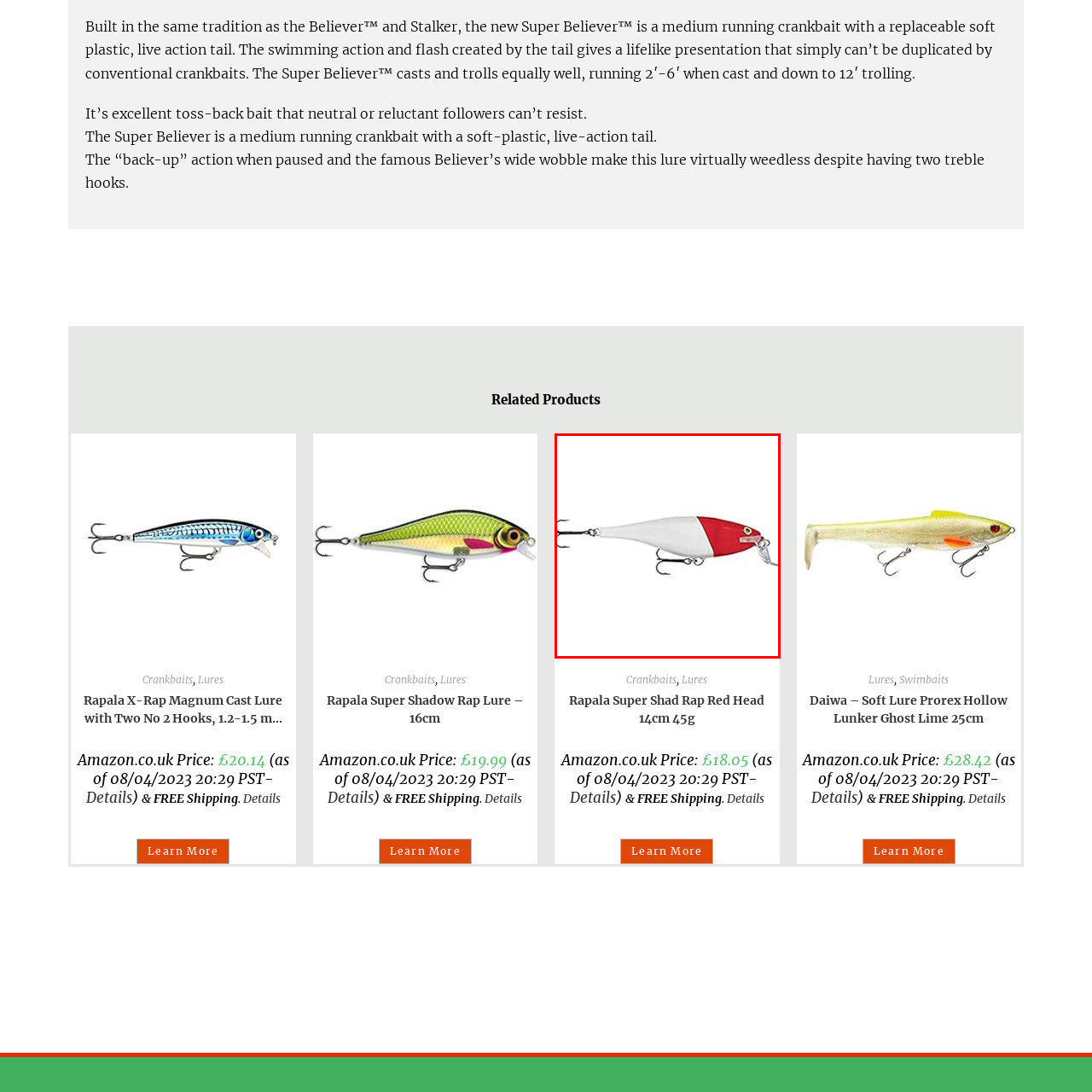How many hooks does the lure have?
Review the image highlighted by the red bounding box and respond with a brief answer in one word or phrase.

Three